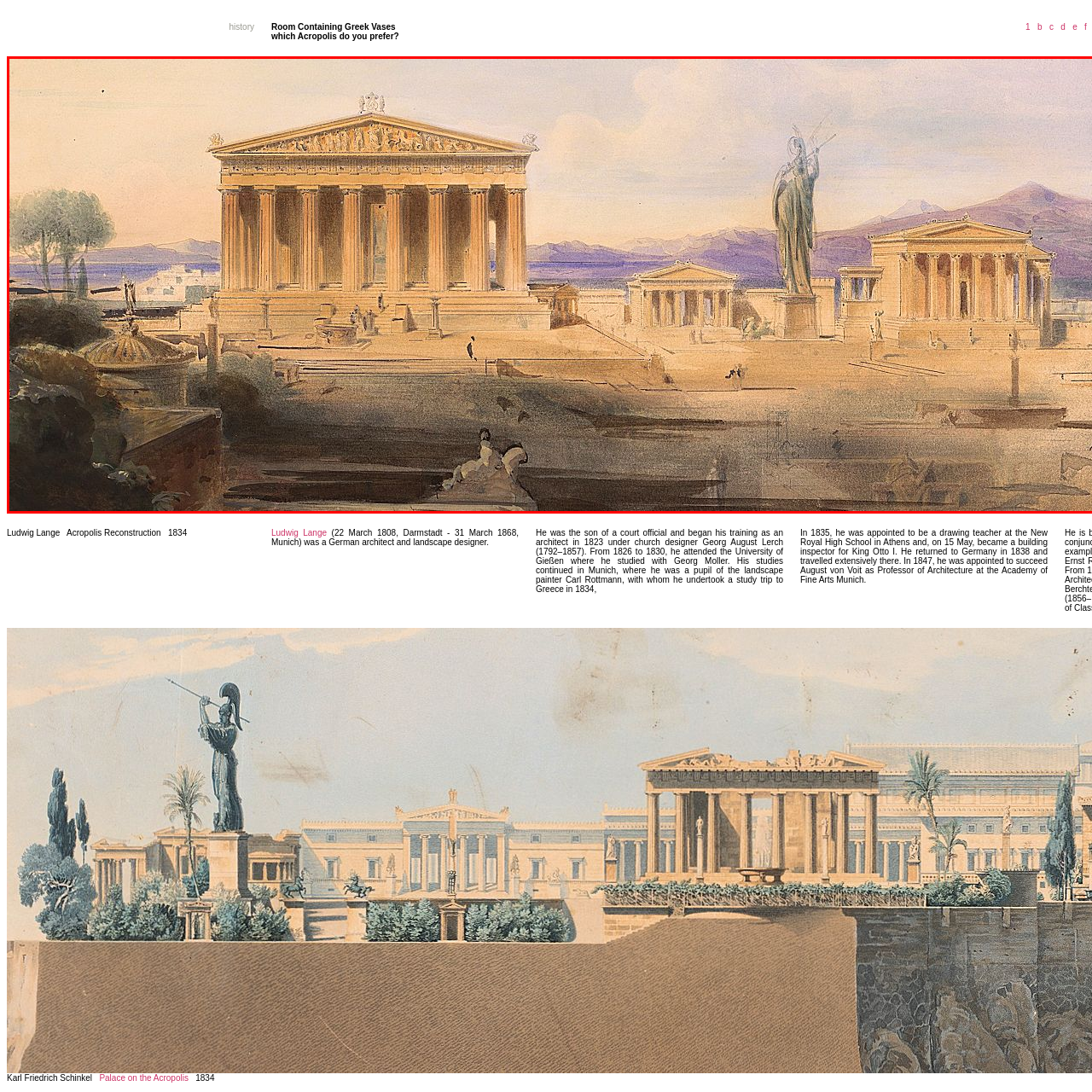Describe fully the image that is contained within the red bounding box.

This image features a watercolor depiction of the Acropolis of Athens, showcasing its architectural magnificence as envisioned by Ludwig Lange in 1834. Prominently displayed in the foreground is the Parthenon, characterized by its iconic Doric columns and intricate pediments, symbolizing the pinnacle of ancient Greek architectural achievement. Nearby, a statue representing Athena stands proudly, embodying the city's rich cultural heritage. The painting captures a serene landscape with softly rendered hills in the background, enhancing the classical beauty of the scene. This artwork not only highlights Lange’s skillful technique but also serves as a historical representation of the Acropolis during the early 19th century, reflecting both the architectural style and the aesthetic values of that era.